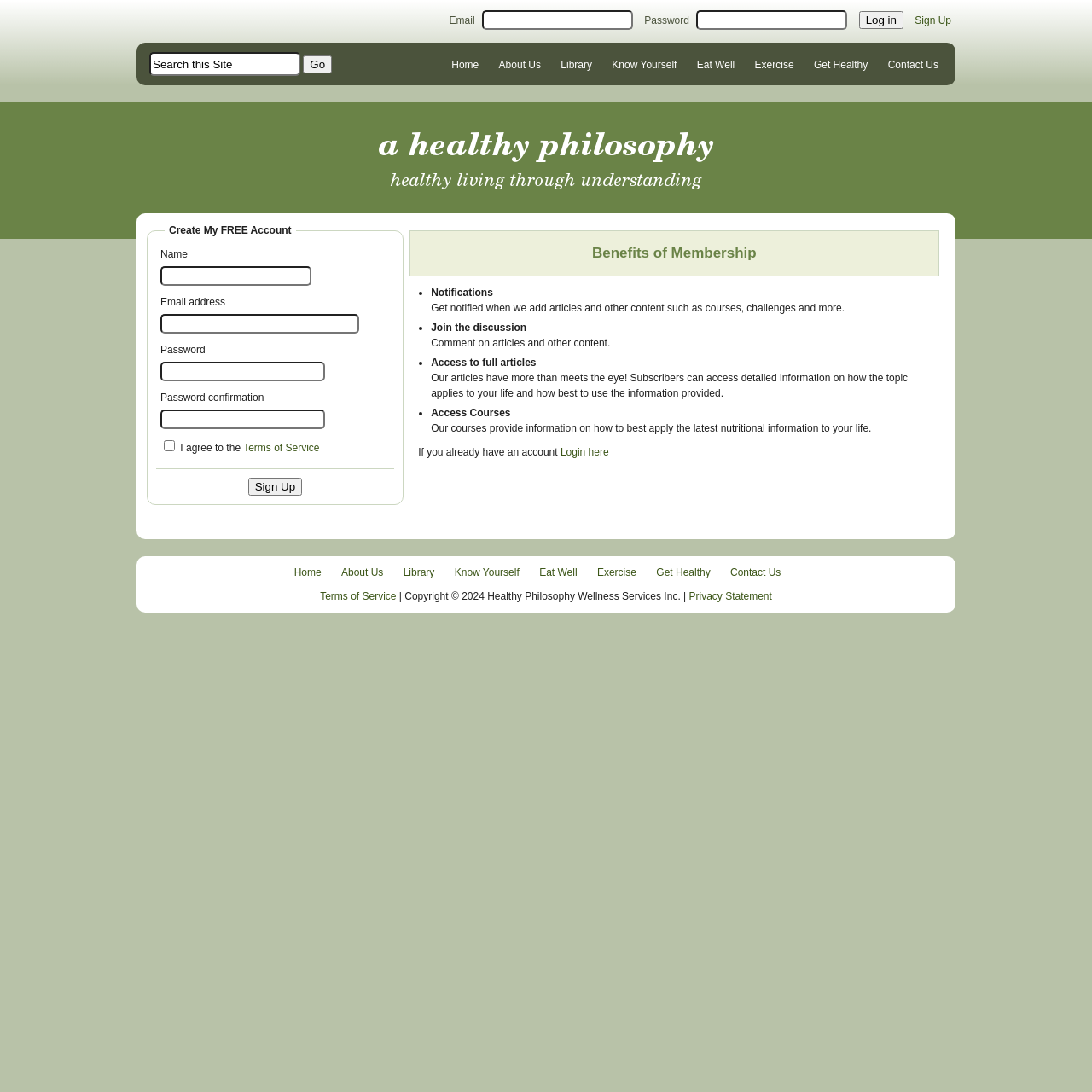Please determine the bounding box coordinates for the element that should be clicked to follow these instructions: "Click Log in".

[0.786, 0.01, 0.827, 0.027]